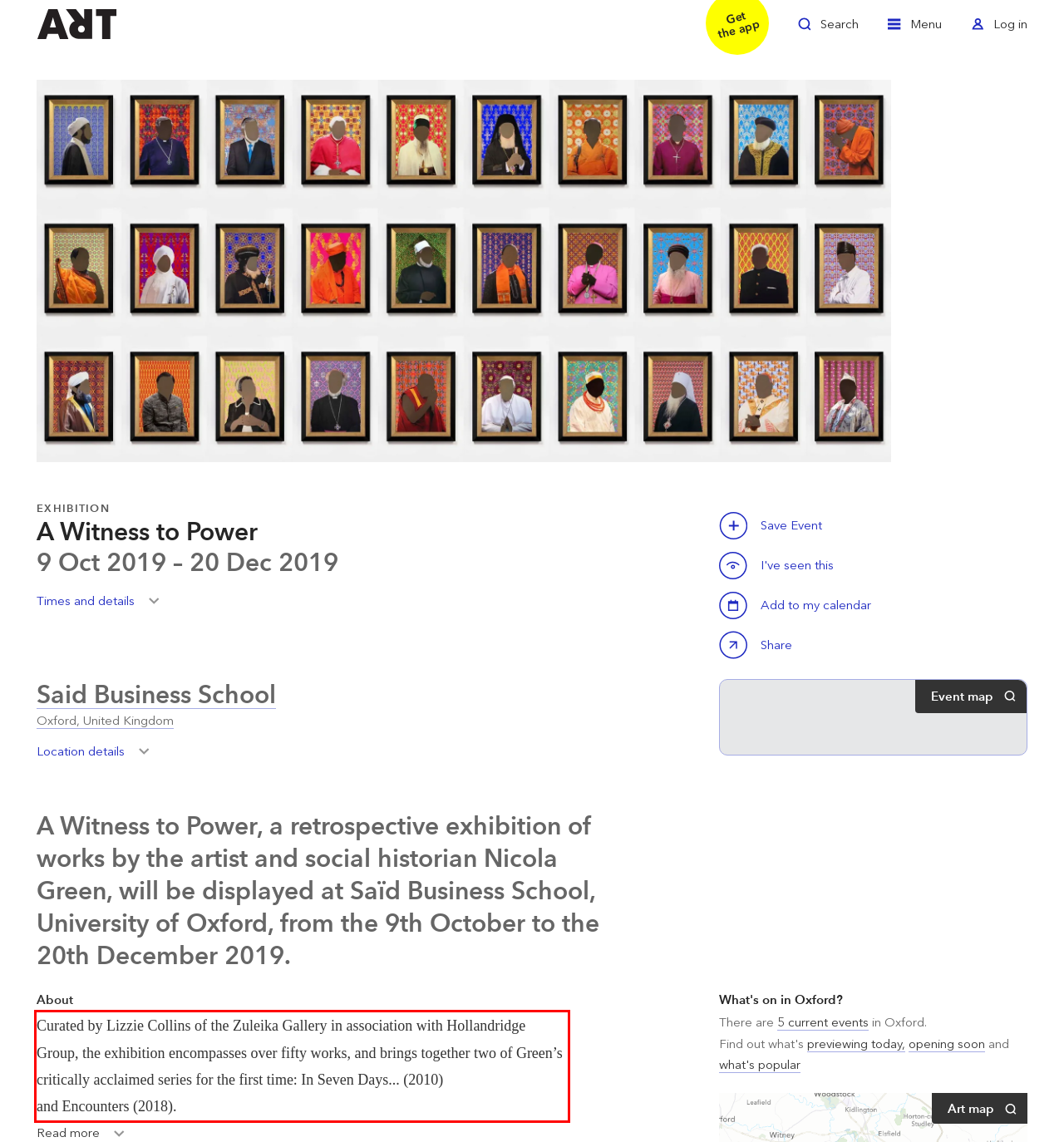Identify the text inside the red bounding box in the provided webpage screenshot and transcribe it.

Curated by Lizzie Collins of the Zuleika Gallery in association with Hollandridge Group, the exhibition encompasses over fifty works, and brings together two of Green’s critically acclaimed series for the first time: In Seven Days... (2010) and Encounters (2018).